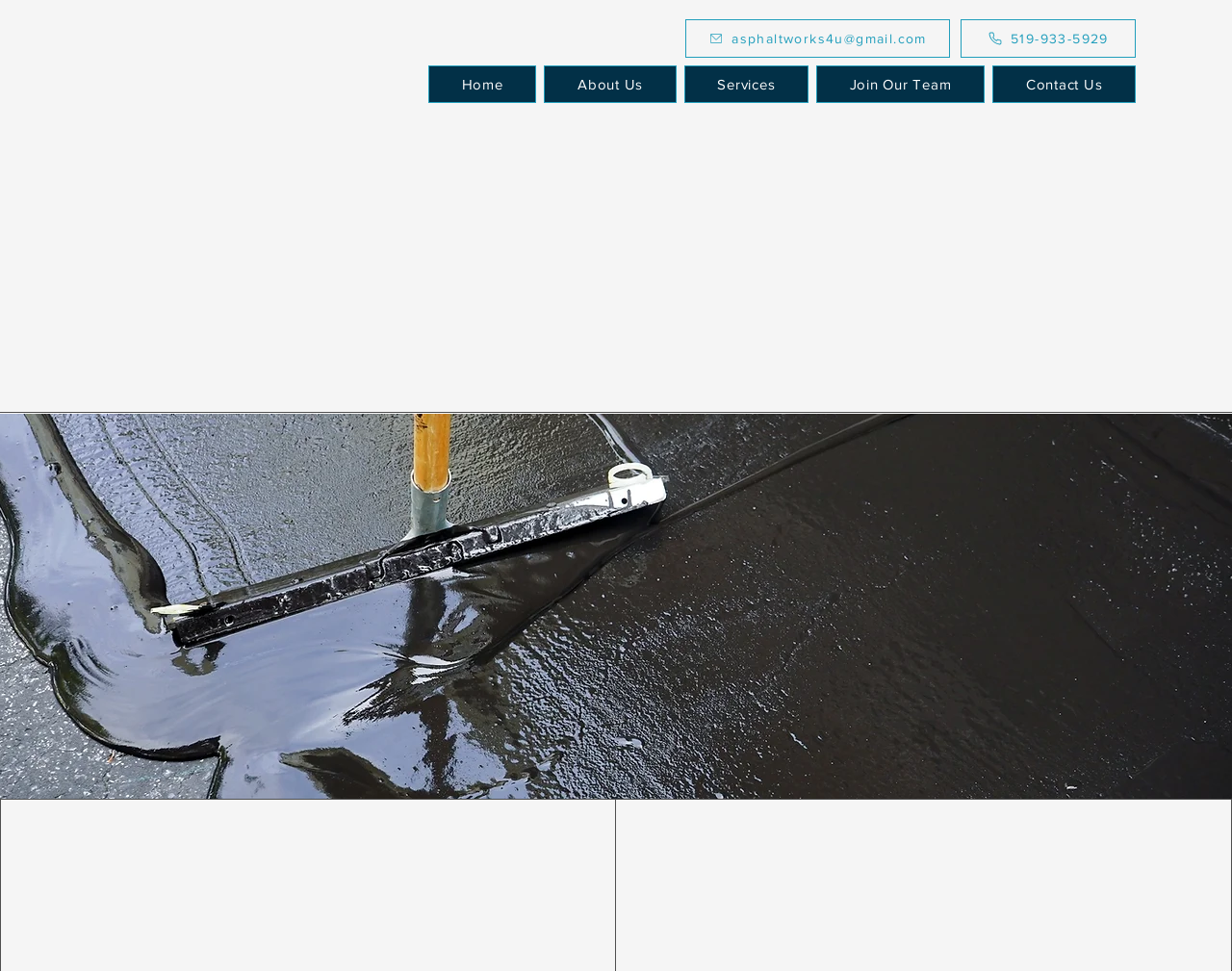Offer a detailed account of what is visible on the webpage.

The webpage is about Asphalt Works, a company that provides asphalt seal coating services in London and surrounding areas. At the top left corner, there is a logo image, which is a clickable link. Next to the logo, there are two contact links: an email address and a phone number. 

Below the logo and contact information, there is a navigation menu with five links: Home, About Us, Services, Join Our Team, and Contact Us. The Services link has a dropdown menu, but it is not expanded by default.

The main content of the webpage starts with a heading "Seal Coating in London" located at the top center of the page. Below the heading, there is a paragraph of text that describes the benefits and proper application technique of seal coating, provided by Asphalt Works with decades of experience.